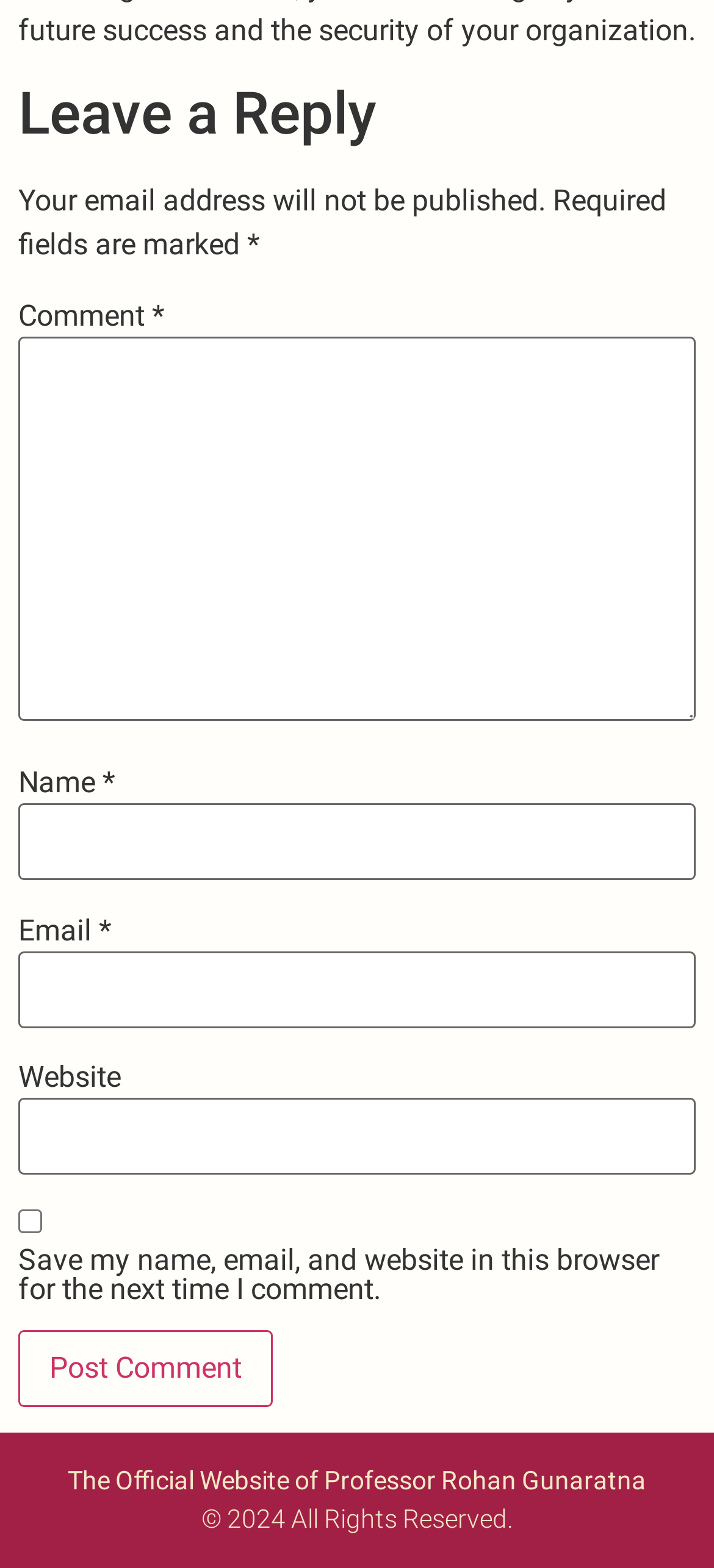How many required fields are there in the comment form?
Based on the visual, give a brief answer using one word or a short phrase.

3